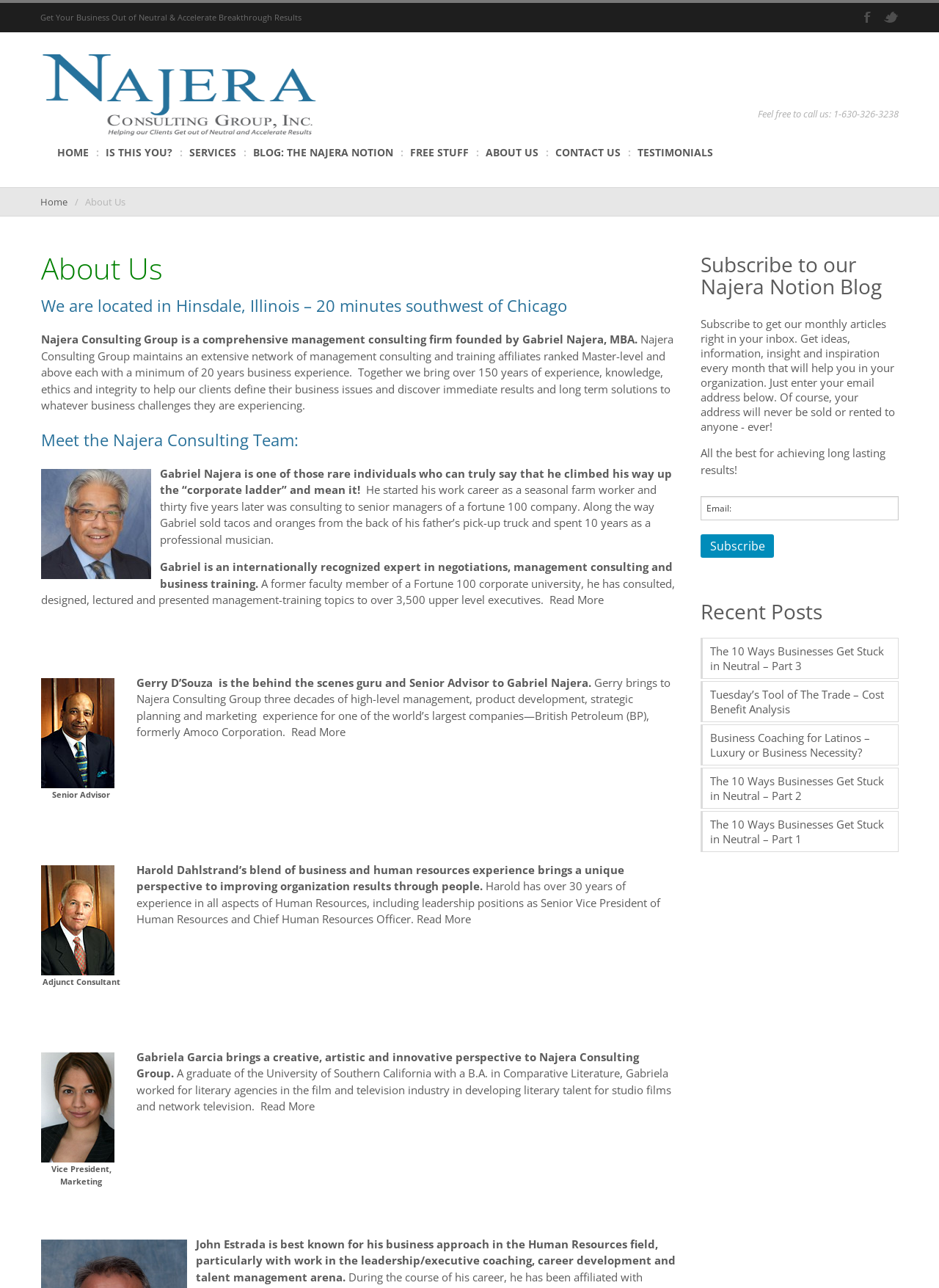What is the phone number to call?
Based on the screenshot, provide a one-word or short-phrase response.

1-630-326-3238